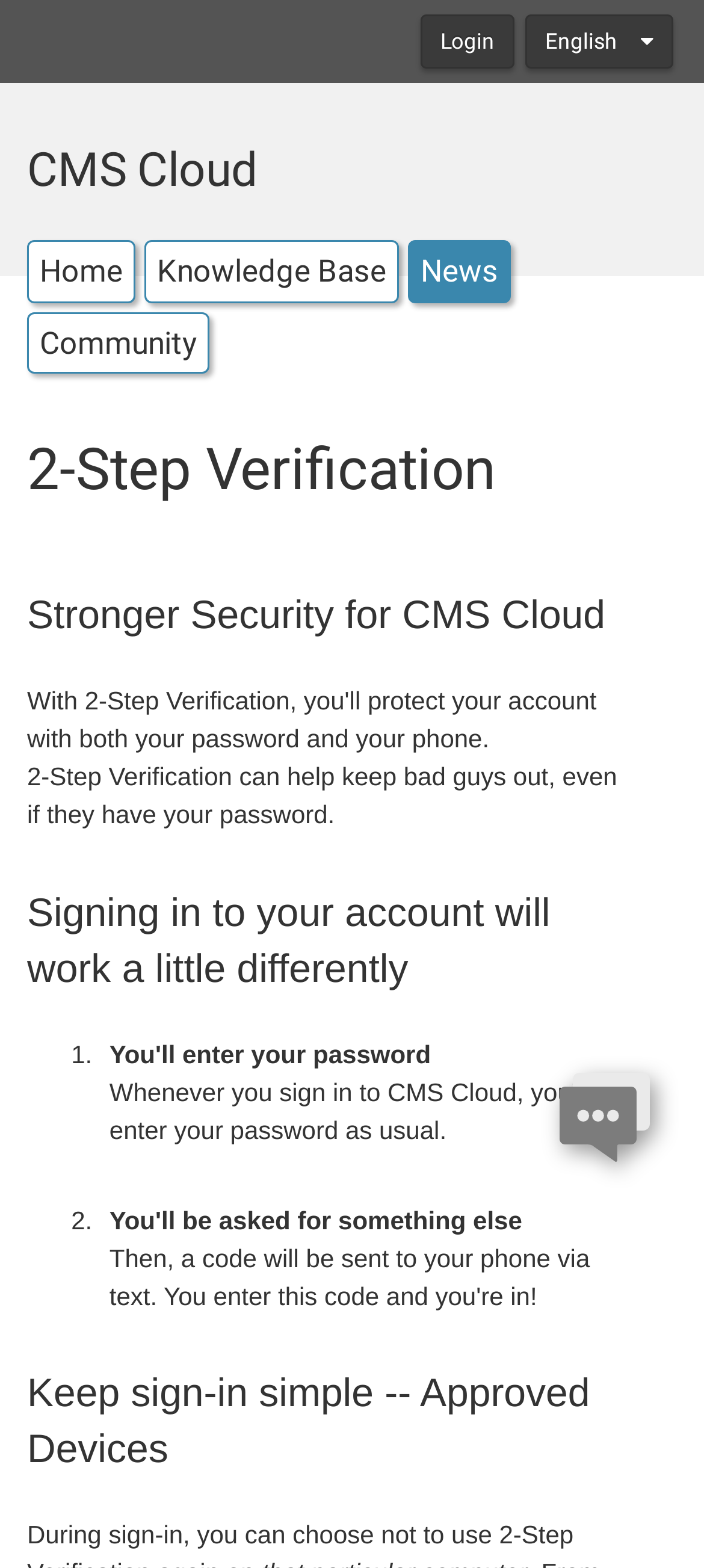Locate the UI element described by Live Chat is OFFLINE in the provided webpage screenshot. Return the bounding box coordinates in the format (top-left x, top-left y, bottom-right x, bottom-right y), ensuring all values are between 0 and 1.

[0.439, 0.763, 0.752, 0.779]